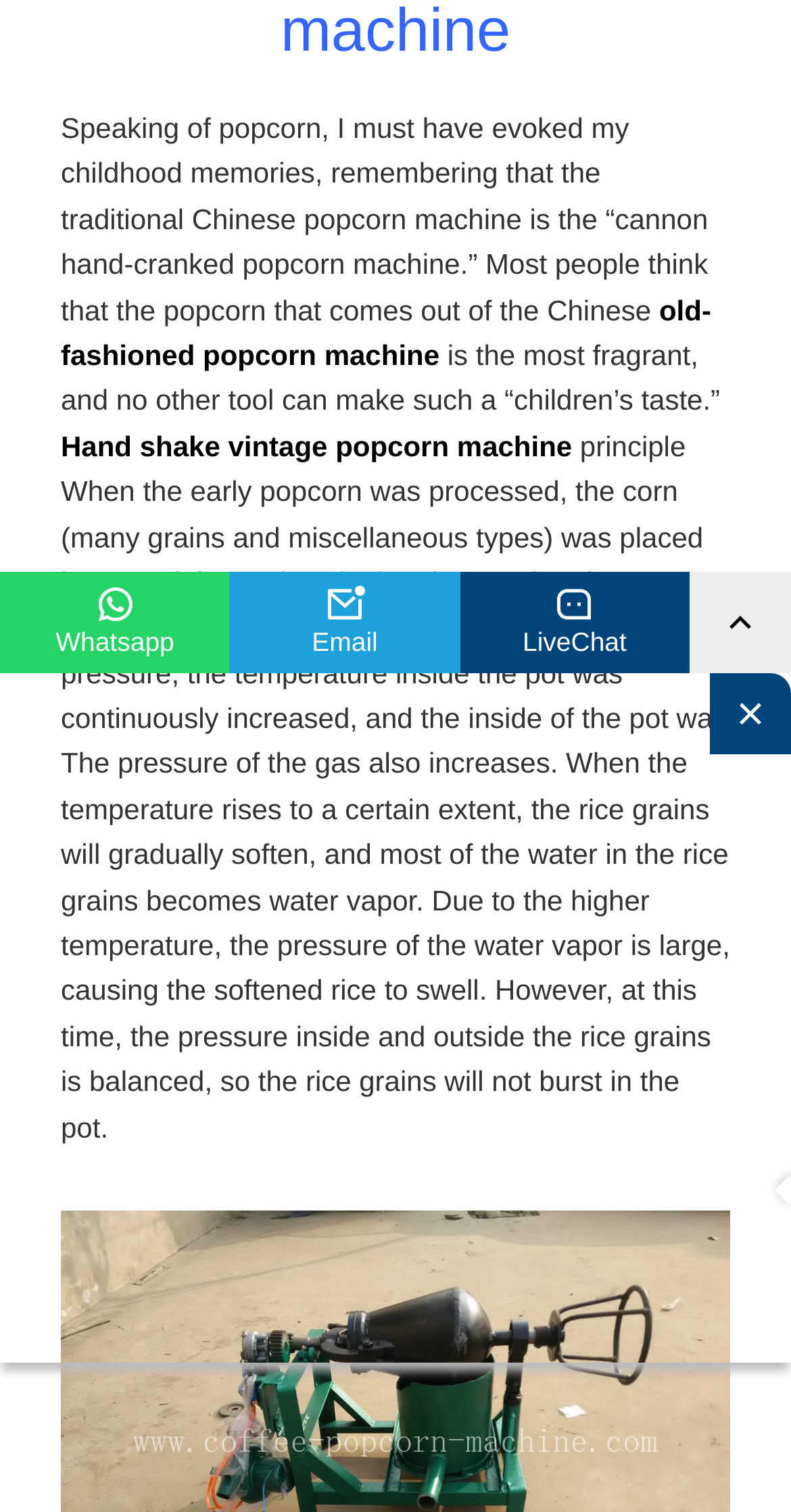Using the webpage screenshot, find the UI element described by old-fashioned popcorn machine. Provide the bounding box coordinates in the format (top-left x, top-left y, bottom-right x, bottom-right y), ensuring all values are floating point numbers between 0 and 1.

[0.077, 0.194, 0.899, 0.245]